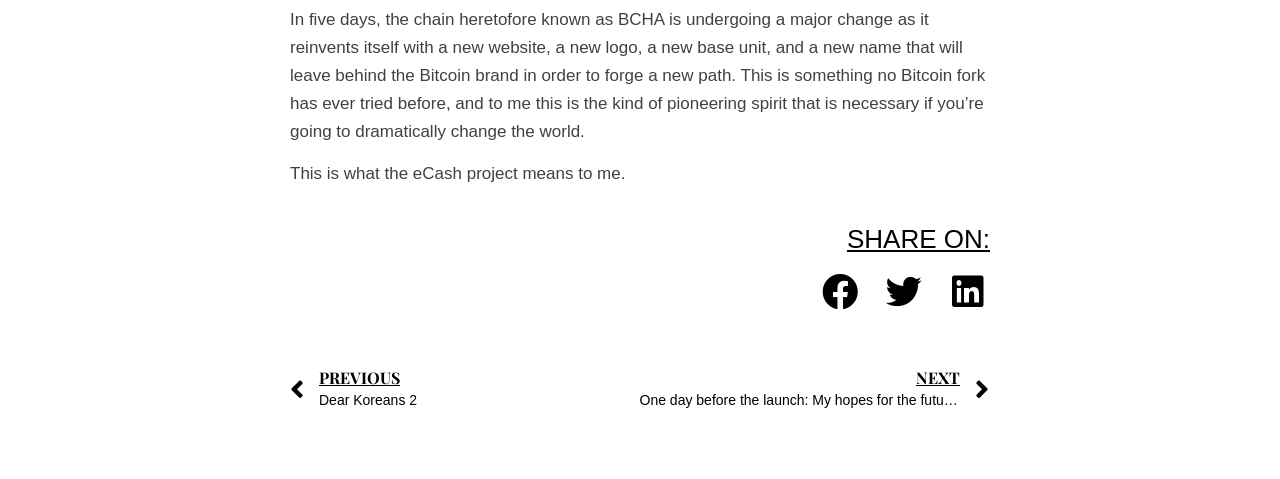What is the previous article about?
Provide a one-word or short-phrase answer based on the image.

Dear Koreans 2